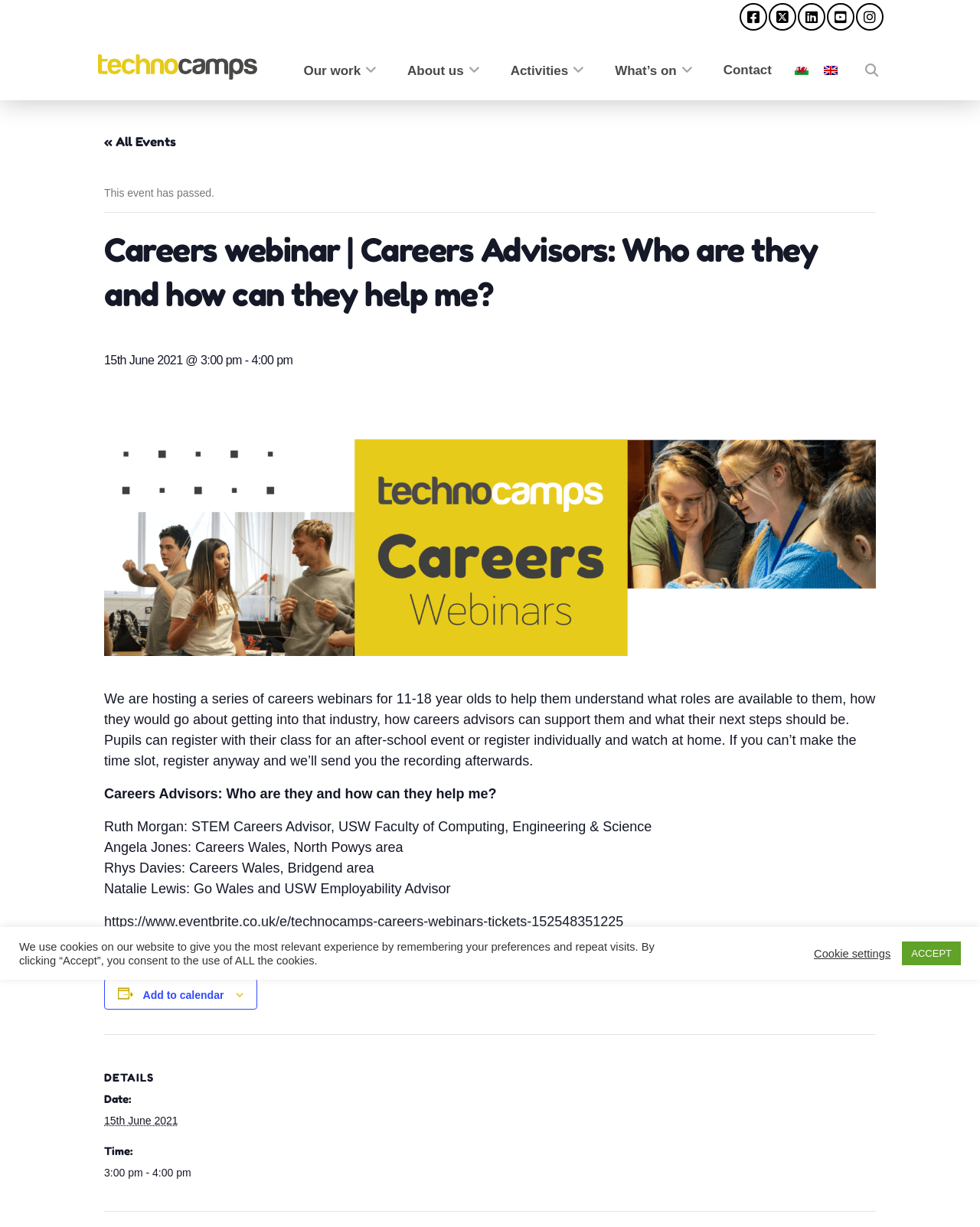Use a single word or phrase to answer this question: 
Who is the STEM Careers Advisor from USW Faculty of Computing, Engineering & Science?

Ruth Morgan